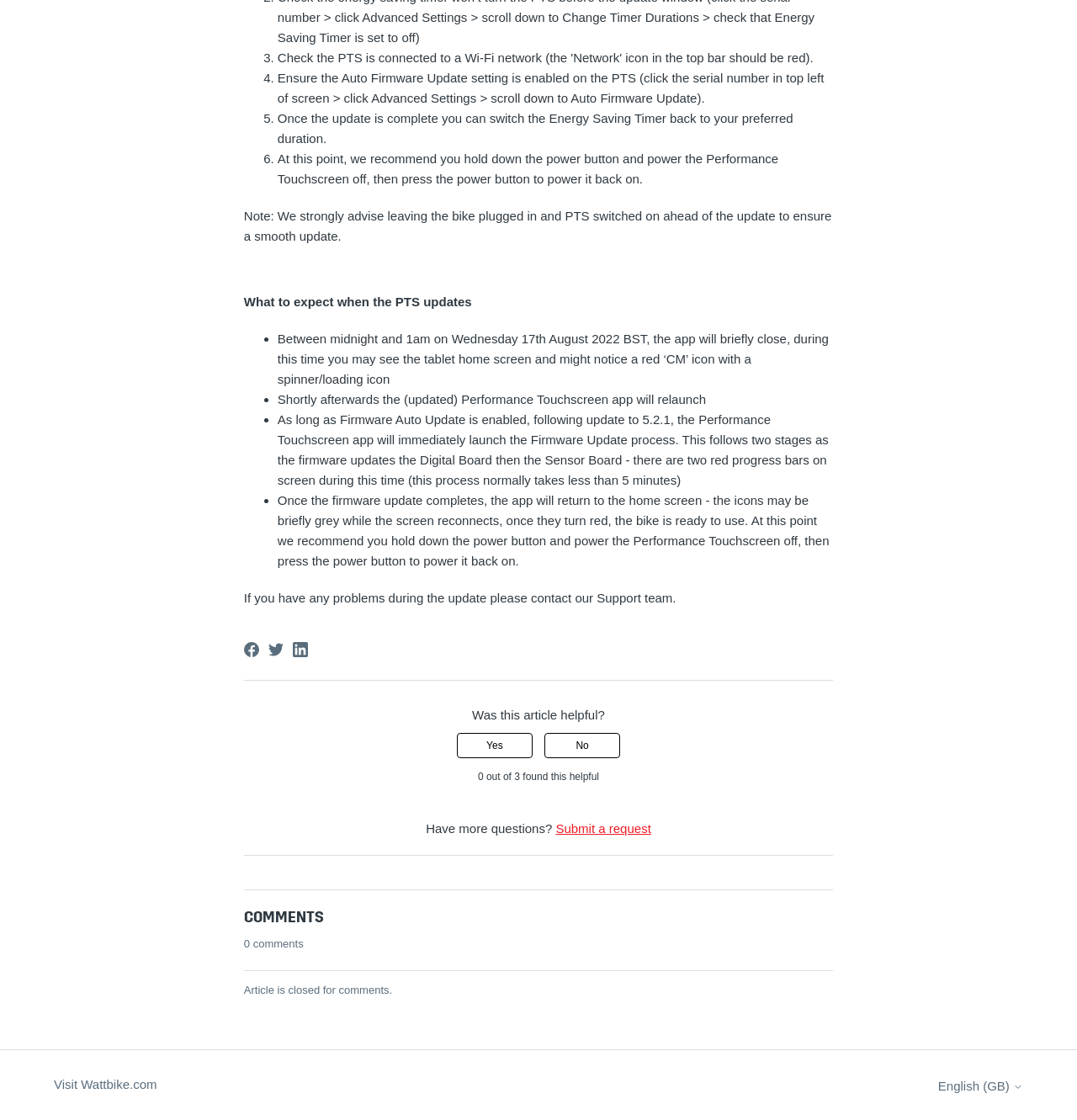Please study the image and answer the question comprehensively:
What is the purpose of holding down the power button and powering the Performance Touchscreen off and on?

According to the instructions, holding down the power button and powering the Performance Touchscreen off and on is recommended after the firmware update to ensure a smooth update process.